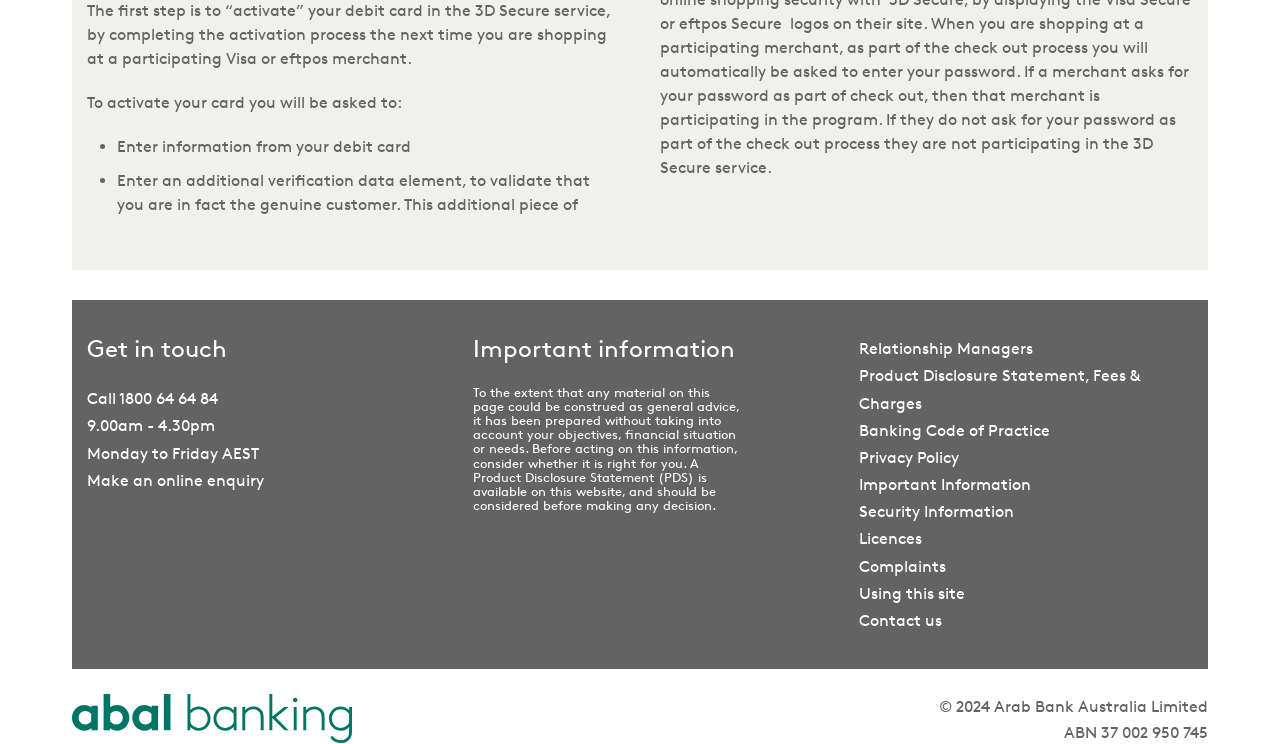What is the ABN of Arab Bank Australia Limited?
Based on the image, answer the question with as much detail as possible.

The ABN of Arab Bank Australia Limited can be found at the bottom of the webpage, which states 'ABN 37 002 950 745'.